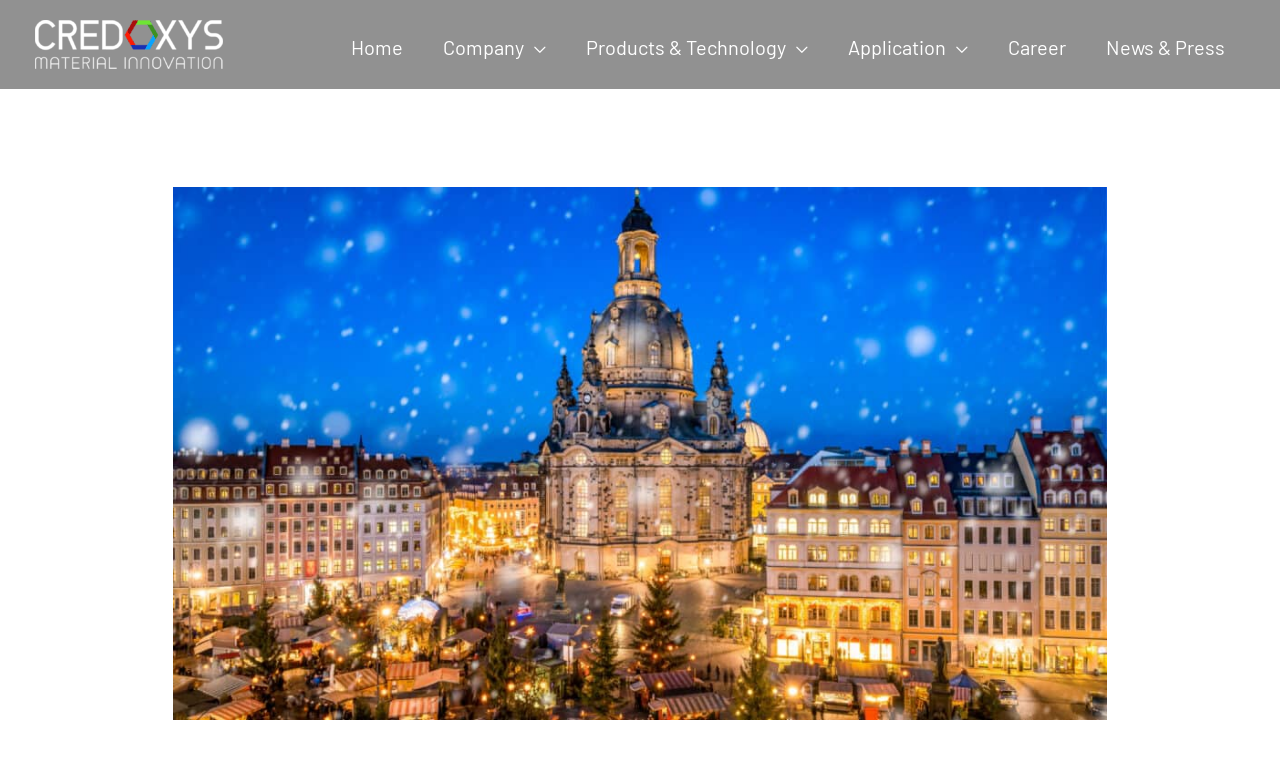What is the name of the company?
Carefully analyze the image and provide a detailed answer to the question.

The company name can be found in the top-left corner of the webpage, where the logo is located. The logo is an image with the text 'Credoxys' written on it, and it is also a link that can be clicked.